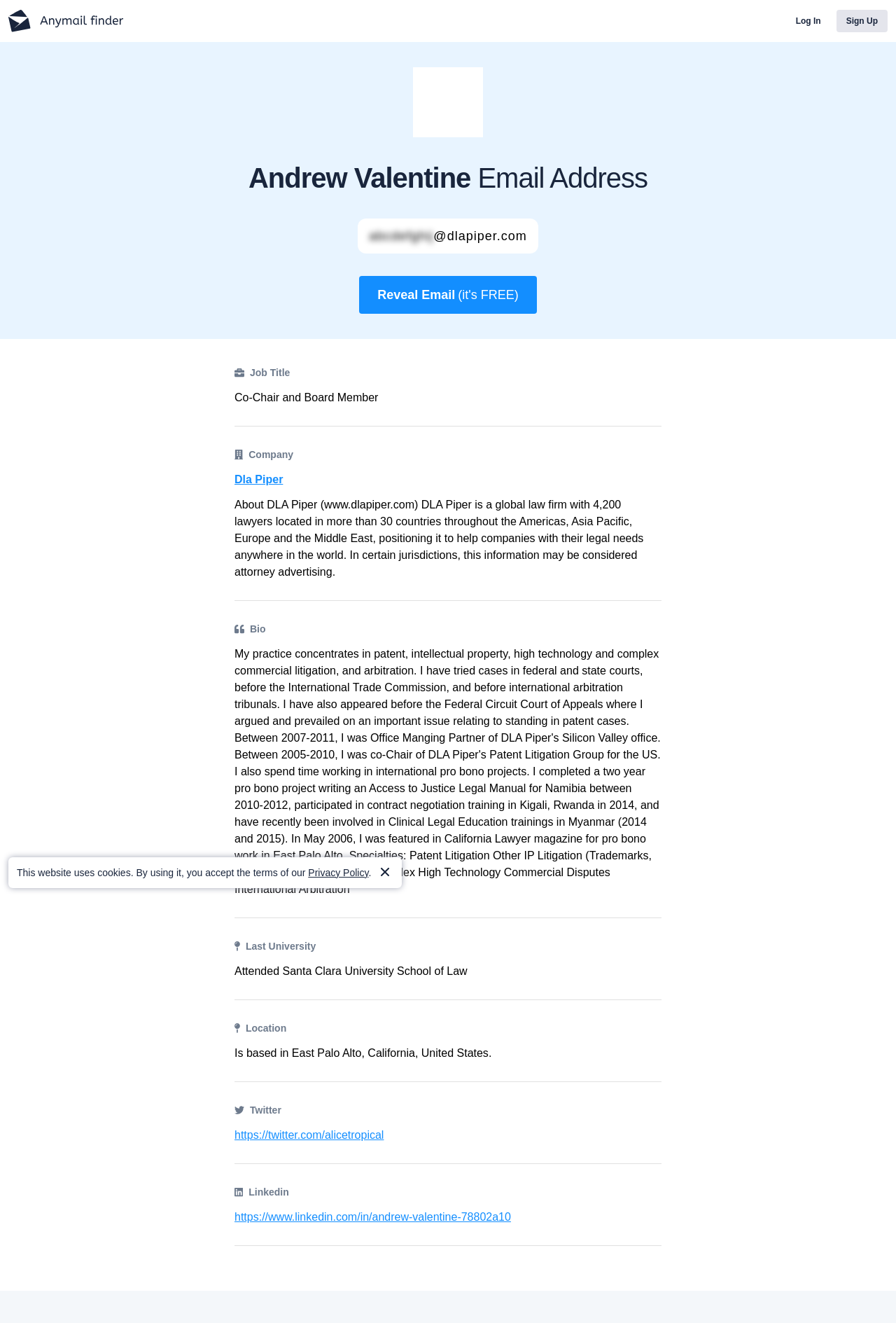Please determine the bounding box coordinates of the element's region to click for the following instruction: "Click the Twitter link".

[0.262, 0.852, 0.738, 0.864]